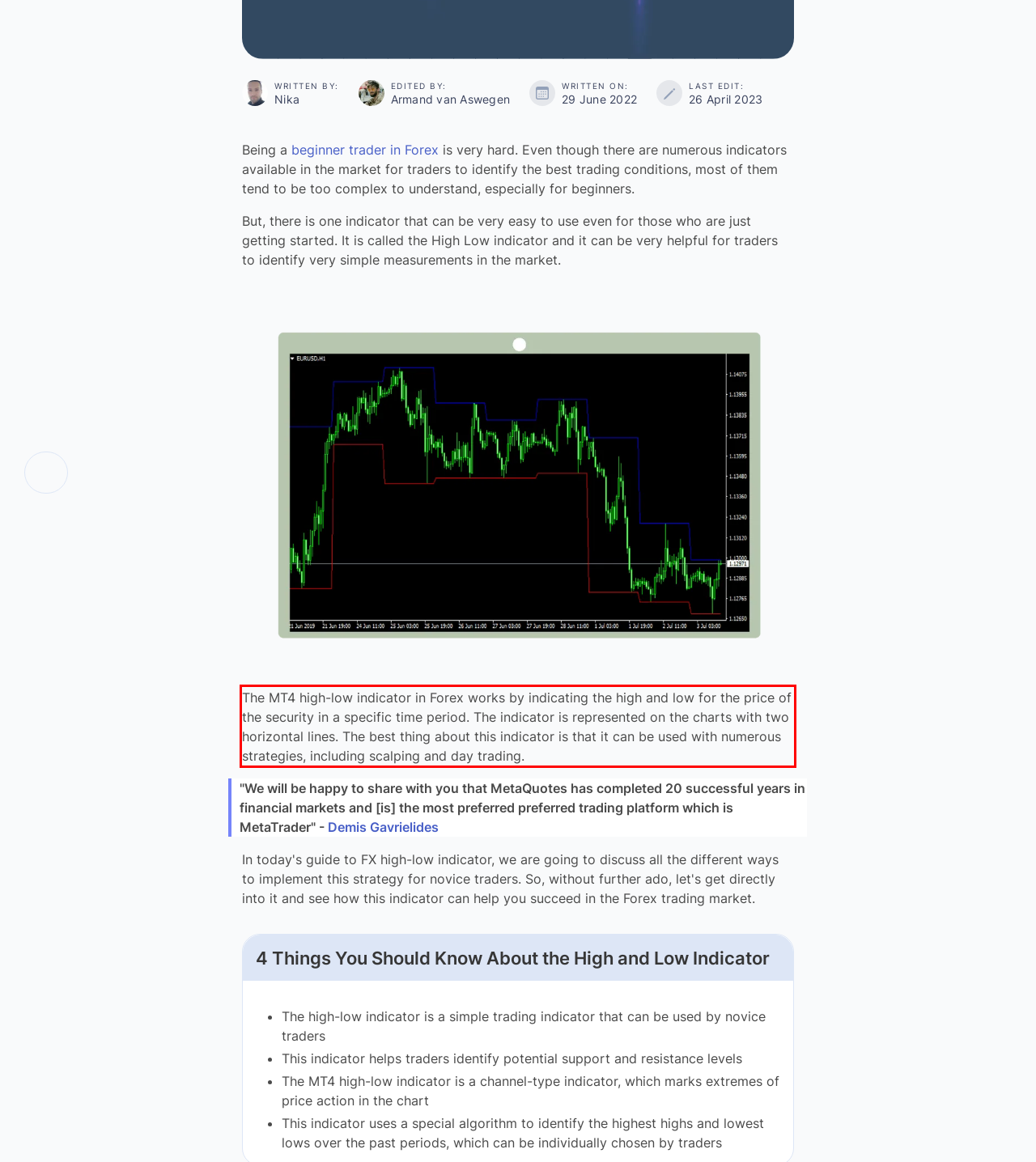In the screenshot of the webpage, find the red bounding box and perform OCR to obtain the text content restricted within this red bounding box.

The MT4 high-low indicator in Forex works by indicating the high and low for the price of the security in a specific time period. The indicator is represented on the charts with two horizontal lines. The best thing about this indicator is that it can be used with numerous strategies, including scalping and day trading.